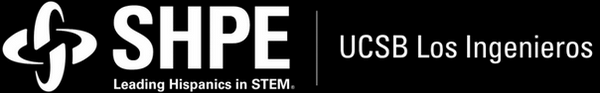Create an elaborate description of the image, covering every aspect.

The image features the logo of SHPE (Society of Hispanic Professional Engineers) alongside the text "UCSB Los Ingenieros." Set against a sleek black background, the logo prominently includes the acronym "SHPE" in white, emphasizing the organization's mission to lead and support Hispanics in the fields of science, technology, engineering, and mathematics (STEM). The accompanying phrase "Leading Hispanics in STEM" highlights SHPE's commitment to advancing the careers and academic success of Hispanic professionals. The design reflects a modern aesthetic, representing the organization's innovative approach to fostering community and leadership among its members.